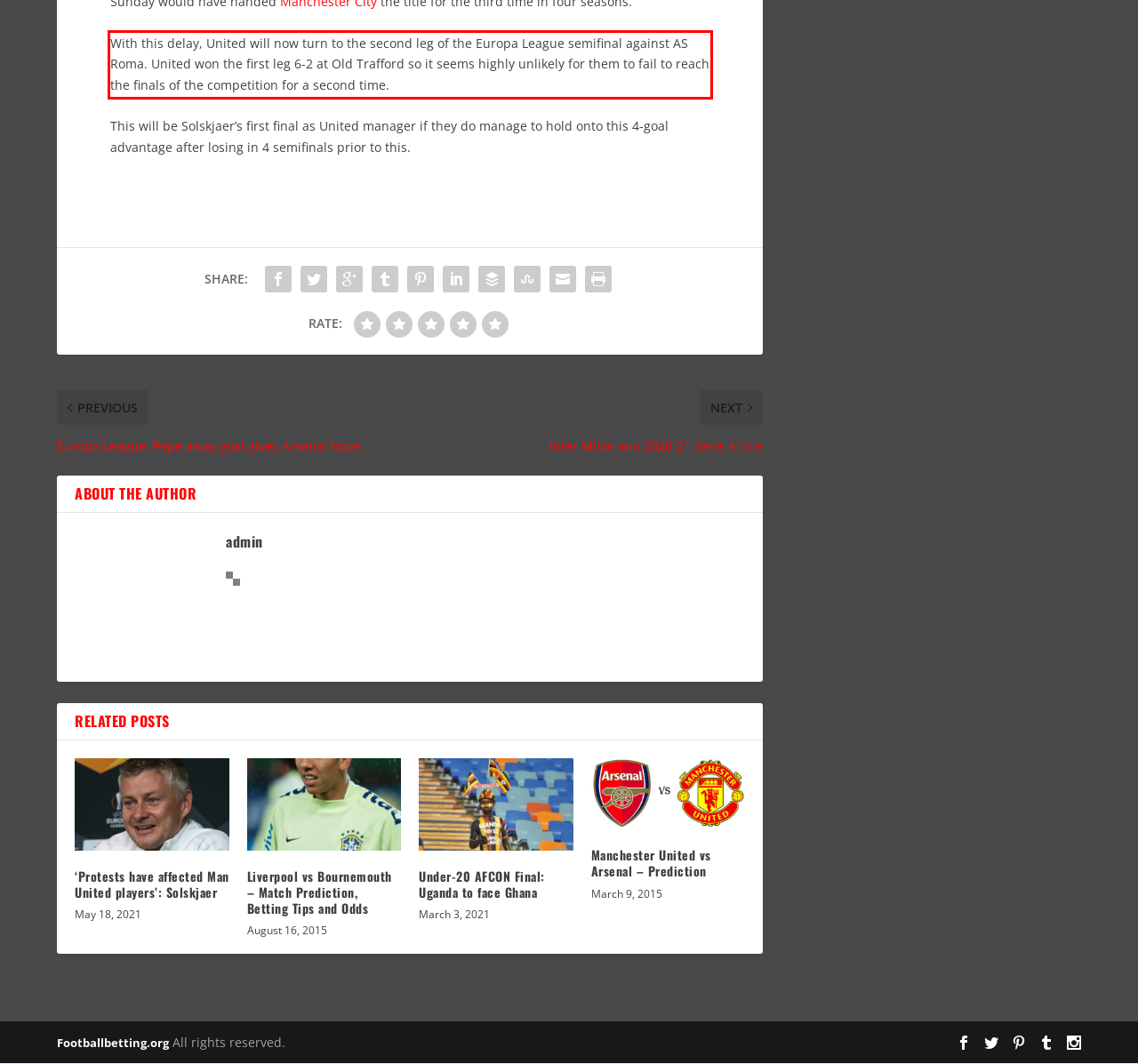Please recognize and transcribe the text located inside the red bounding box in the webpage image.

With this delay, United will now turn to the second leg of the Europa League semifinal against AS Roma. United won the first leg 6-2 at Old Trafford so it seems highly unlikely for them to fail to reach the finals of the competition for a second time.